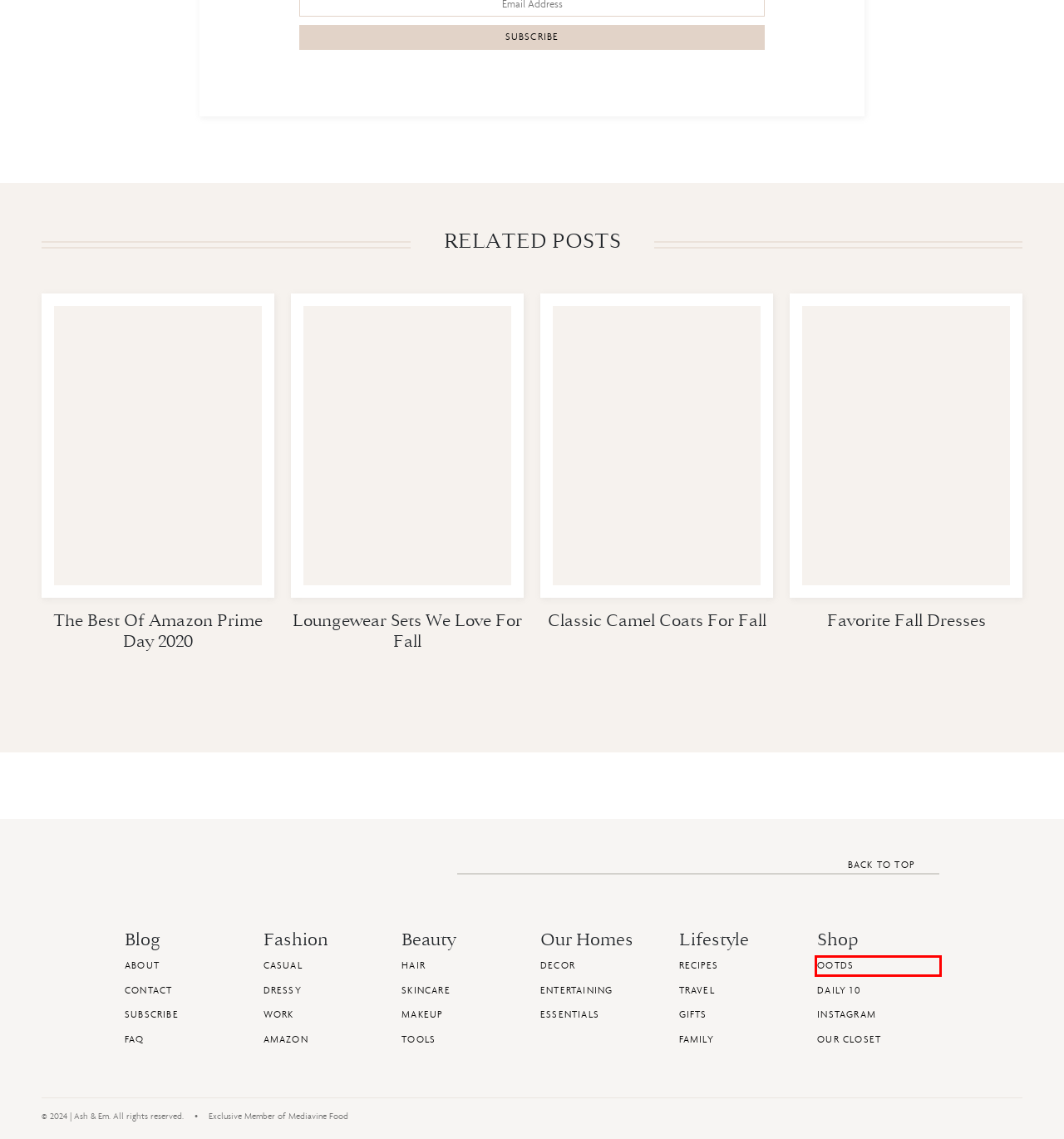Please examine the screenshot provided, which contains a red bounding box around a UI element. Select the webpage description that most accurately describes the new page displayed after clicking the highlighted element. Here are the candidates:
A. The Best Of Amazon Prime Day 2020 - Ashley & Emily
B. Fashion Archives - Ashley & Emily
C. Favorite Fall Dresses - Ashley & Emily
D. Classic Camel Coats For Fall - Ashley & Emily
E. Loungewear Sets We Love For Fall - Ashley & Emily
F. Time and Tru Women's Anorak Jacket
G. Ashley & Emily
H. Outfits - Ashley & Emily

H